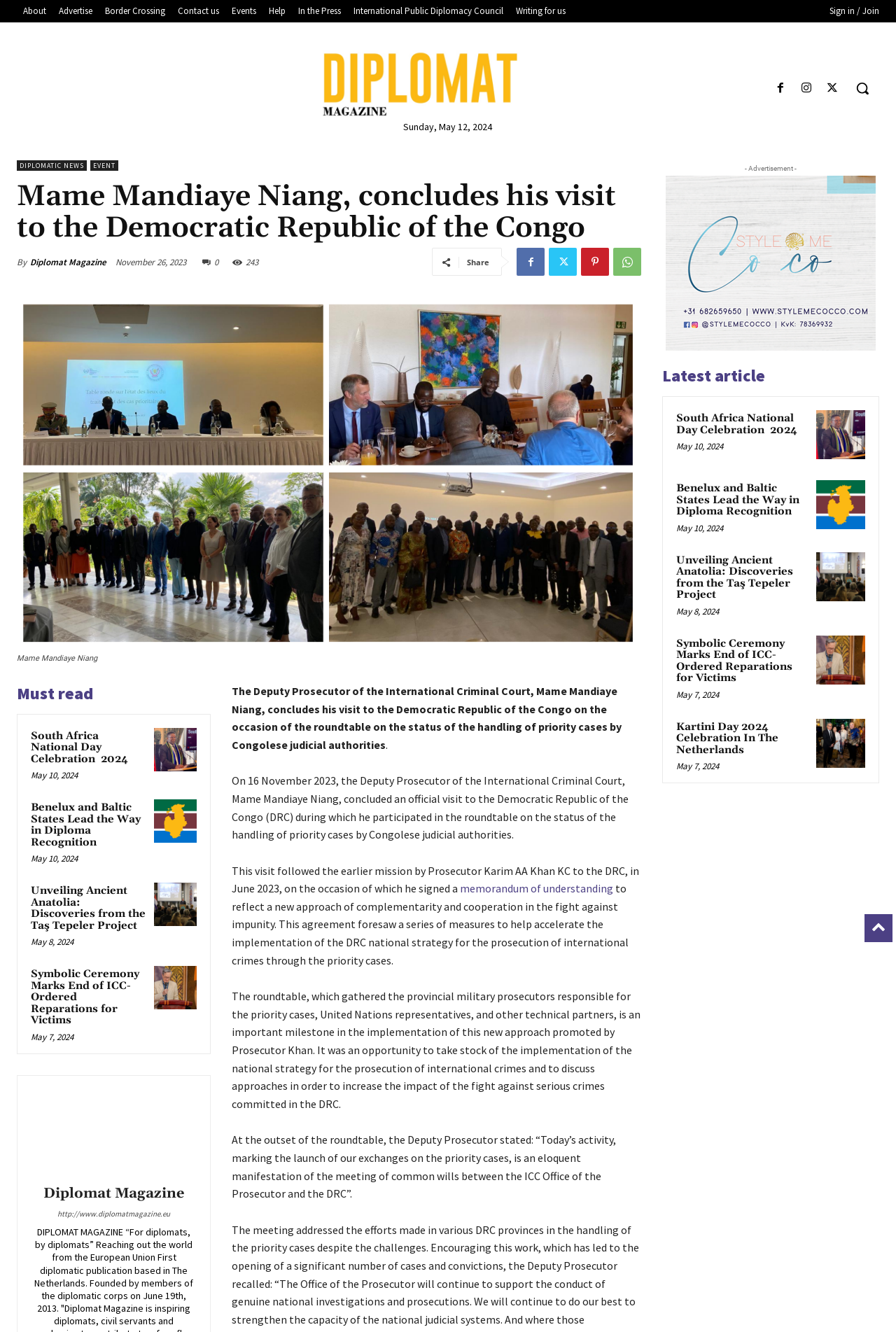What is the date of the article?
Using the image as a reference, give an elaborate response to the question.

The answer can be found in the article's metadata, where the date 'November 26, 2023' is specified.